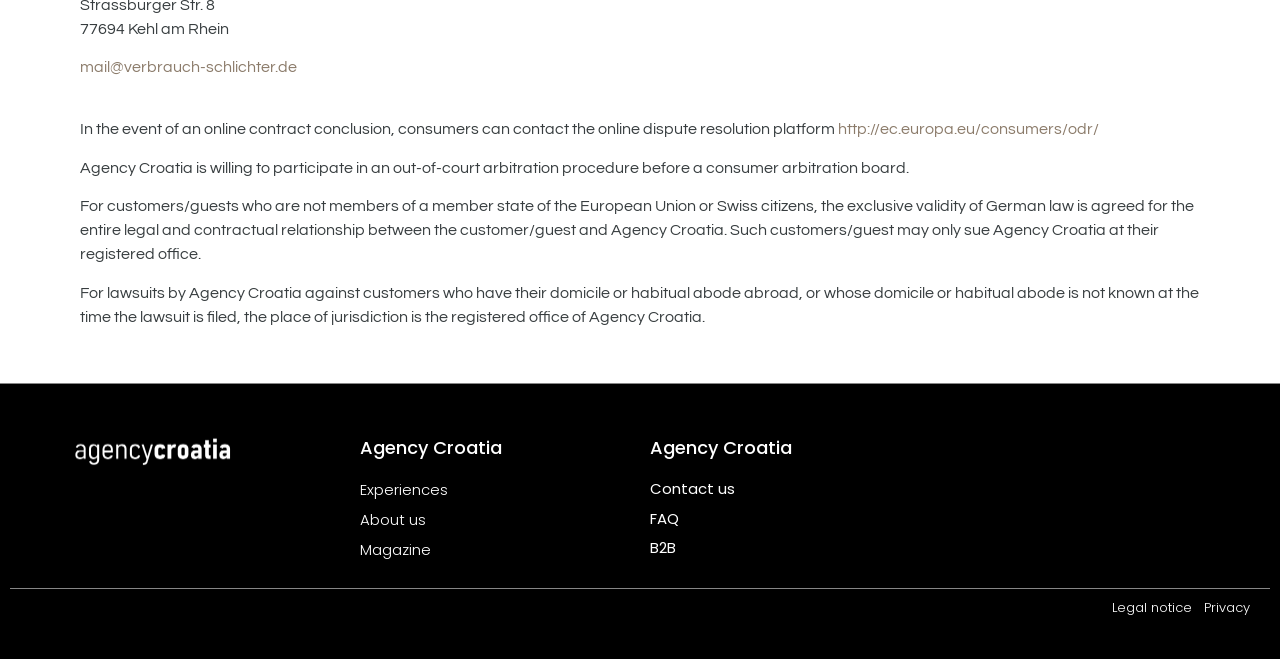Determine the bounding box coordinates in the format (top-left x, top-left y, bottom-right x, bottom-right y). Ensure all values are floating point numbers between 0 and 1. Identify the bounding box of the UI element described by: Affiliate

None